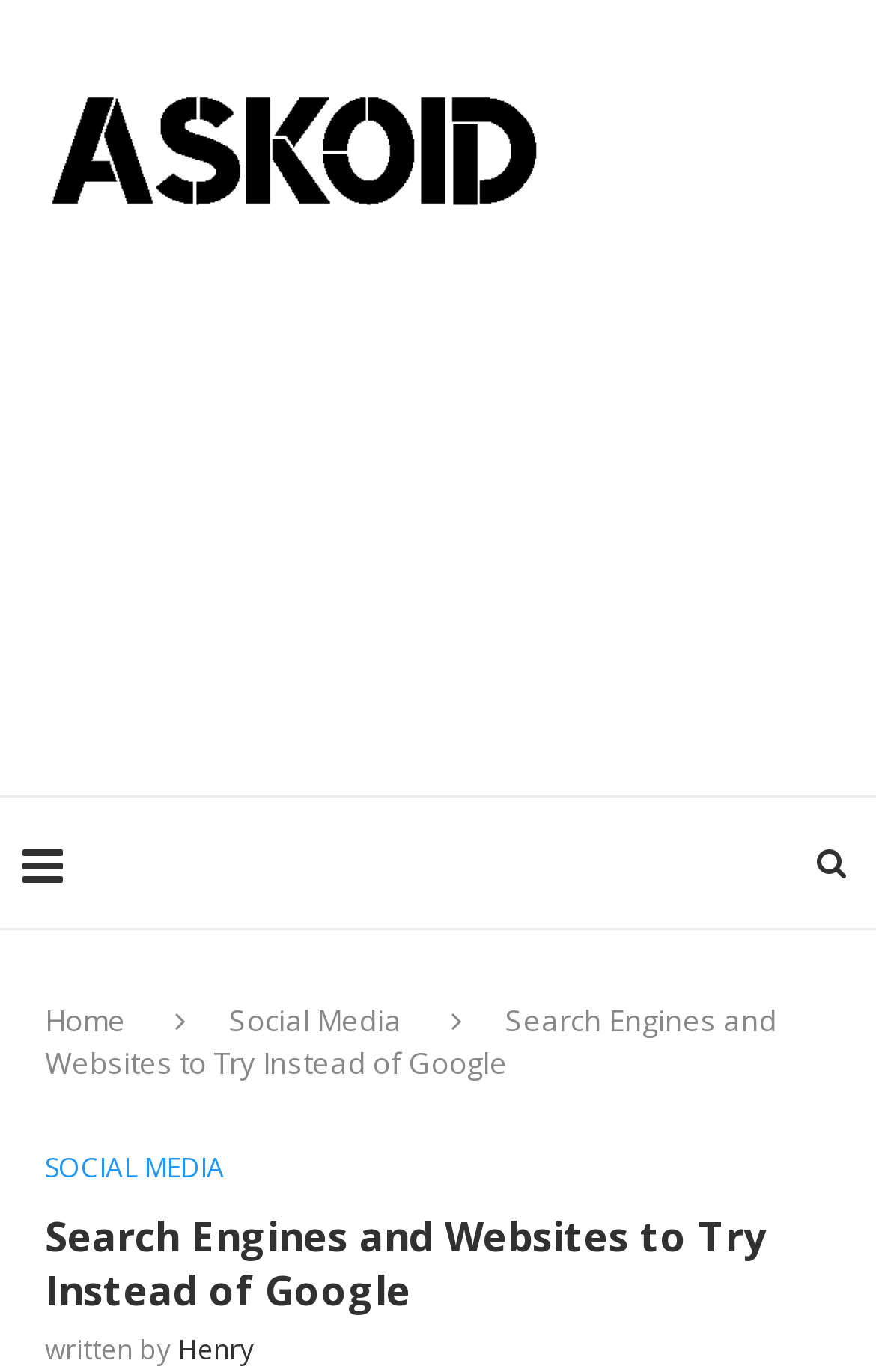What is the category of the link 'Social Media'?
Offer a detailed and exhaustive answer to the question.

The link 'Social Media' is located in the navigation menu, which suggests that it is a category for navigating to a specific section of the website.